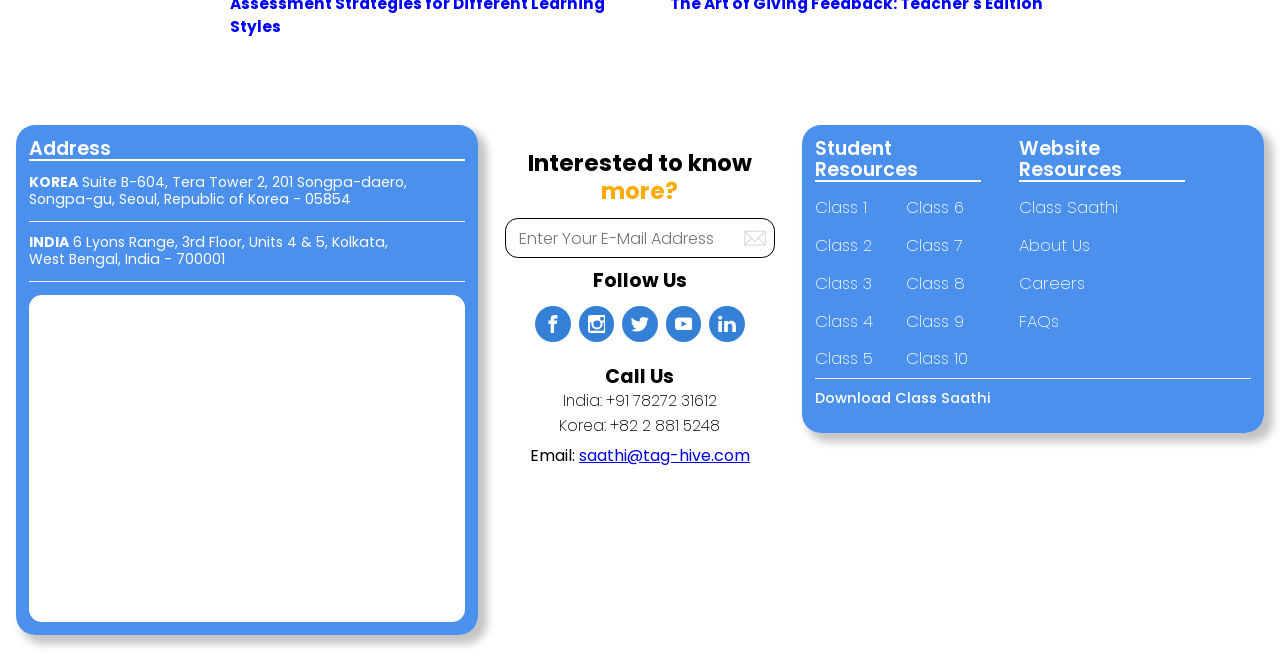Use a single word or phrase to answer the question:
What resources are available for students?

Class 1 to Class 10